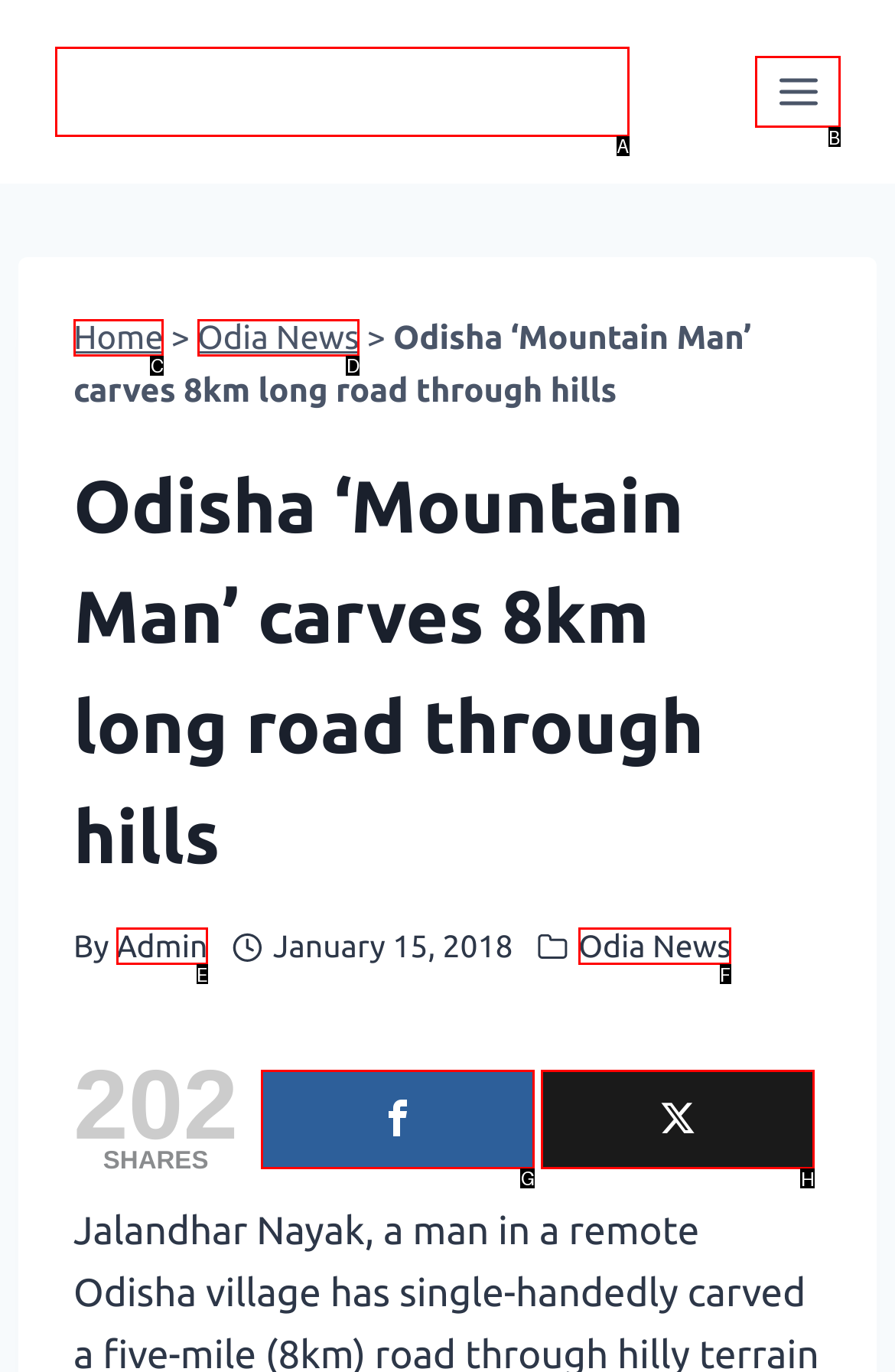Identify the correct HTML element to click to accomplish this task: Tweet the article
Respond with the letter corresponding to the correct choice.

H